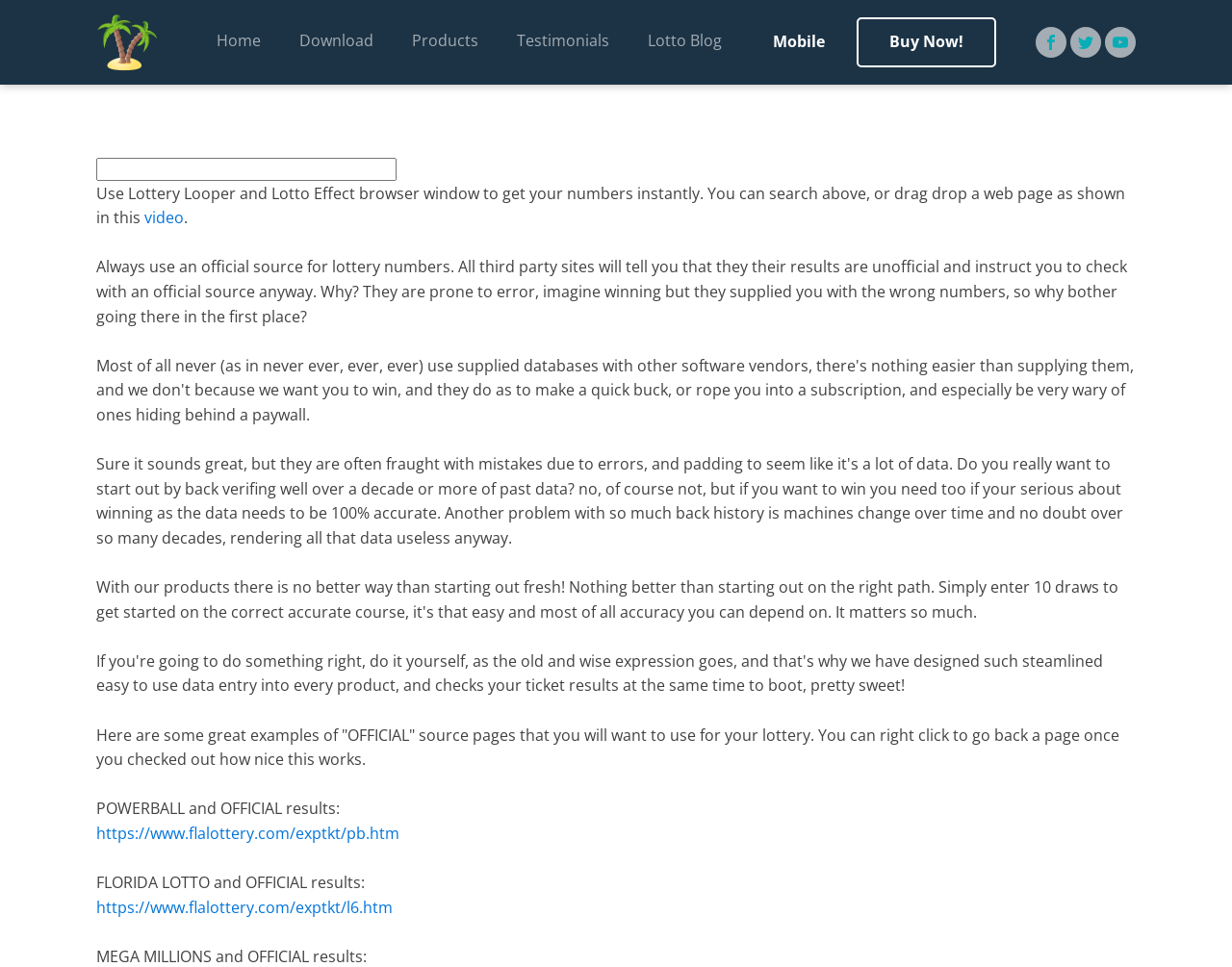Please find the bounding box coordinates of the element that needs to be clicked to perform the following instruction: "Go to FLORIDA LOTTO official results". The bounding box coordinates should be four float numbers between 0 and 1, represented as [left, top, right, bottom].

[0.078, 0.926, 0.319, 0.952]